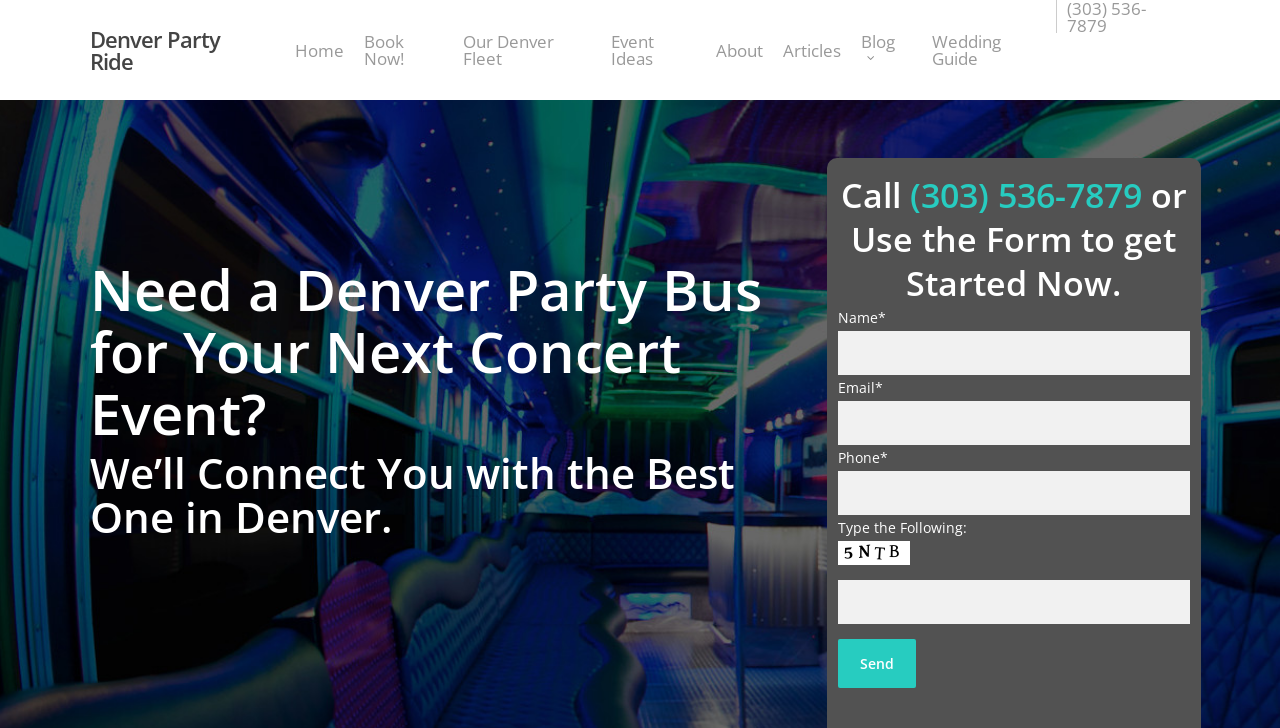Construct a thorough caption encompassing all aspects of the webpage.

The webpage is about Denver Party Ride, a service that provides concert party bus and limousine services in the Denver metro area. At the top of the page, there is a navigation menu with links to different sections of the website, including "Home", "Book Now!", "Our Denver Fleet", "Event Ideas", "About", "Articles", and "Wedding Guide". 

Below the navigation menu, there is a heading that reads "Need a Denver Party Bus for Your Next Concert Event?" followed by another heading that says "We’ll Connect You with the Best One in Denver." 

The main content of the page is divided into three sections. The first section describes the service, stating that they have the best deals on concert party buses and limos in the Denver metro, and that their large fleet selection can handle any concert needs. The second section emphasizes that they tailor their services to any Denver concert event imaginable.

The third section is a call-to-action, encouraging visitors to get started by calling the phone number (303) 536-7879 or using the contact form provided. The contact form is located to the right of the call-to-action section and includes fields for name, email, phone, and a captcha verification. There is also a "Send" button at the bottom of the form.